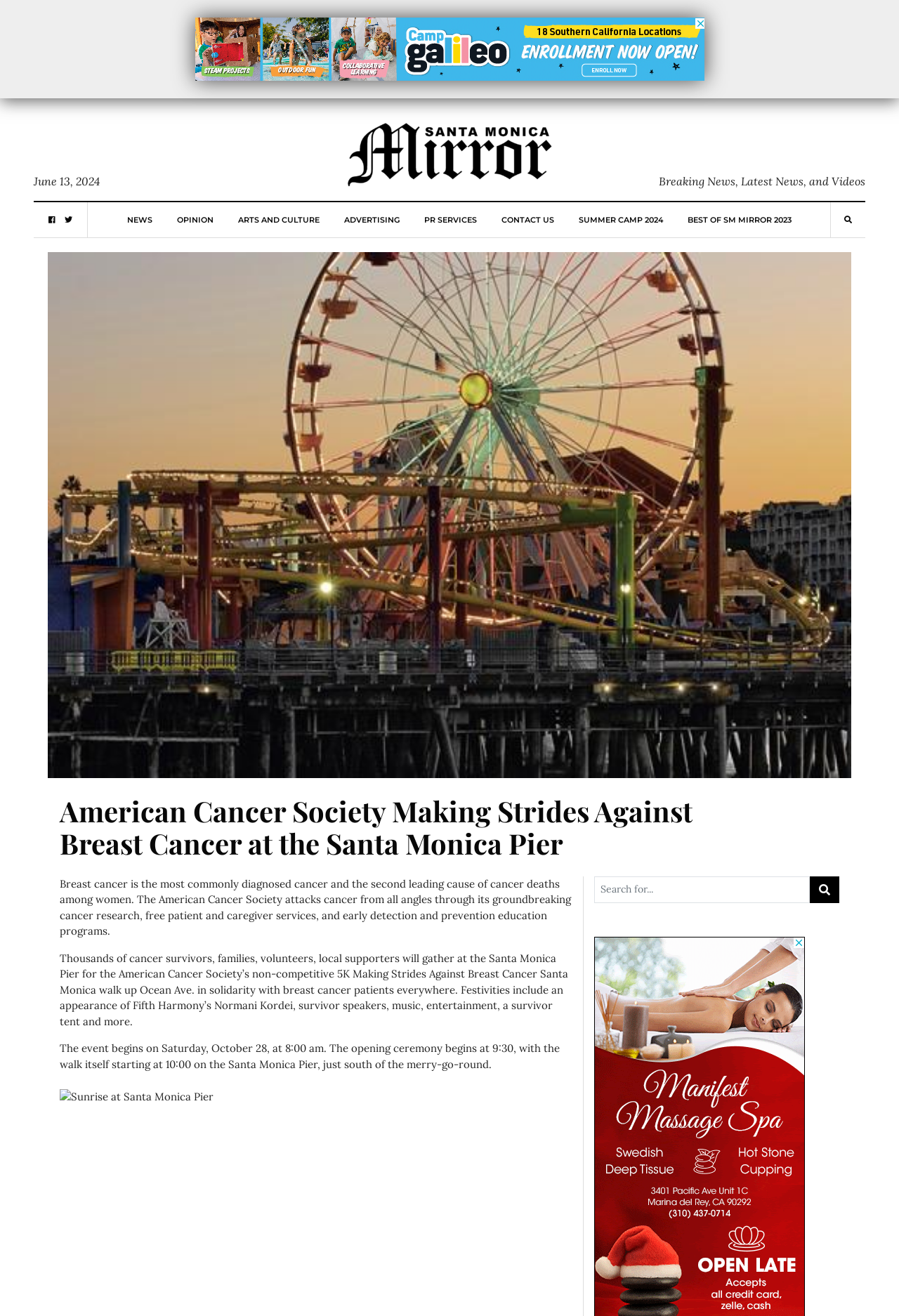Give a detailed account of the webpage's layout and content.

The webpage appears to be an article from the SM Mirror, a local news outlet, with a focus on the American Cancer Society's Making Strides Against Breast Cancer event at the Santa Monica Pier. 

At the top of the page, there is an advertisement iframe, taking up about two-thirds of the page width. Below the advertisement, there is a link to the SM Mirror website, accompanied by the website's logo. 

To the left of the SM Mirror link, there is a date, "June 13, 2024", and to the right, there is a tagline, "Breaking News, Latest News, and Videos". 

Below these elements, there are several links to different sections of the website, including NEWS, OPINION, ARTS AND CULTURE, ADVERTISING, PR SERVICES, CONTACT US, SUMMER CAMP 2024, and BEST OF SM MIRROR 2023. These links are arranged horizontally across the page.

On the right side of the page, there is a link with a search icon, which expands to a search box when clicked. 

The main content of the page is an article about the American Cancer Society's event. The article is headed by a large image of the Santa Monica Pier at sunrise. The title of the article, "American Cancer Society Making Strides Against Breast Cancer at the Santa Monica Pier", is displayed prominently above the image. 

The article itself is divided into three paragraphs. The first paragraph provides an overview of breast cancer and the American Cancer Society's efforts to combat it. The second paragraph describes the upcoming event, including the expected attendees, festivities, and schedule. The third paragraph provides more details about the event, including the date, time, and location.